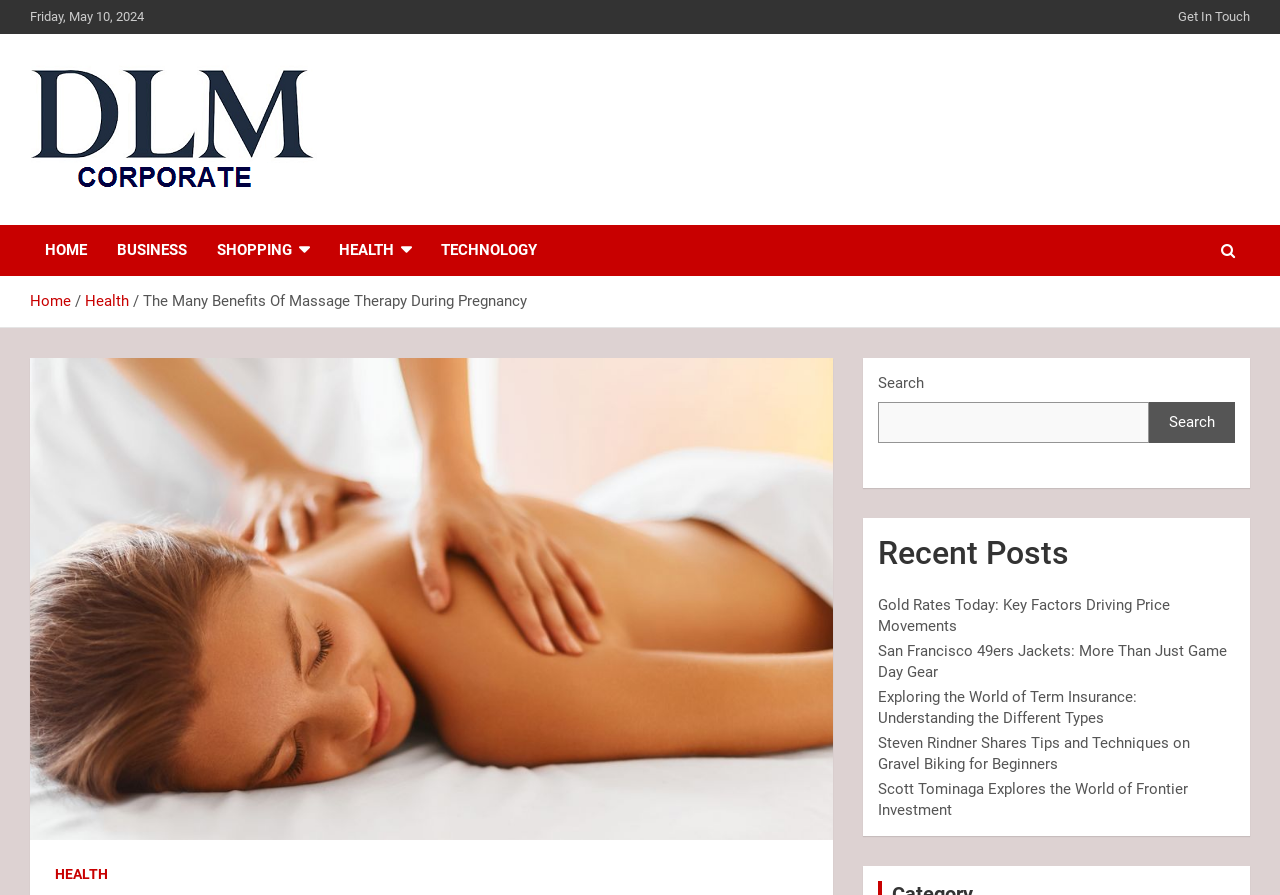What is the category of the current webpage?
From the screenshot, provide a brief answer in one word or phrase.

Health